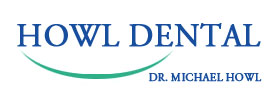What is the name of the lead dentist?
Refer to the image and provide a thorough answer to the question.

The text 'DR. MICHAEL HOWL' is presented in a slightly smaller font below the main name 'HOWL DENTAL', indicating the lead dentist associated with the practice.